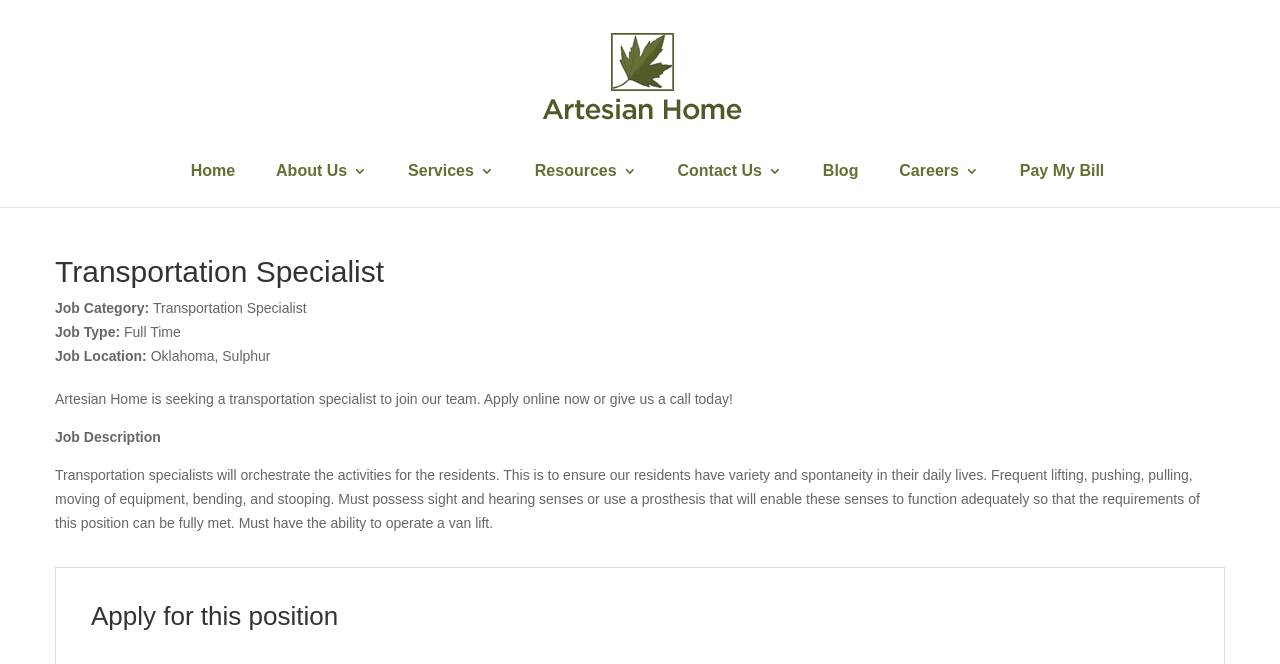What is the job location? Please answer the question using a single word or phrase based on the image.

Oklahoma, Sulphur